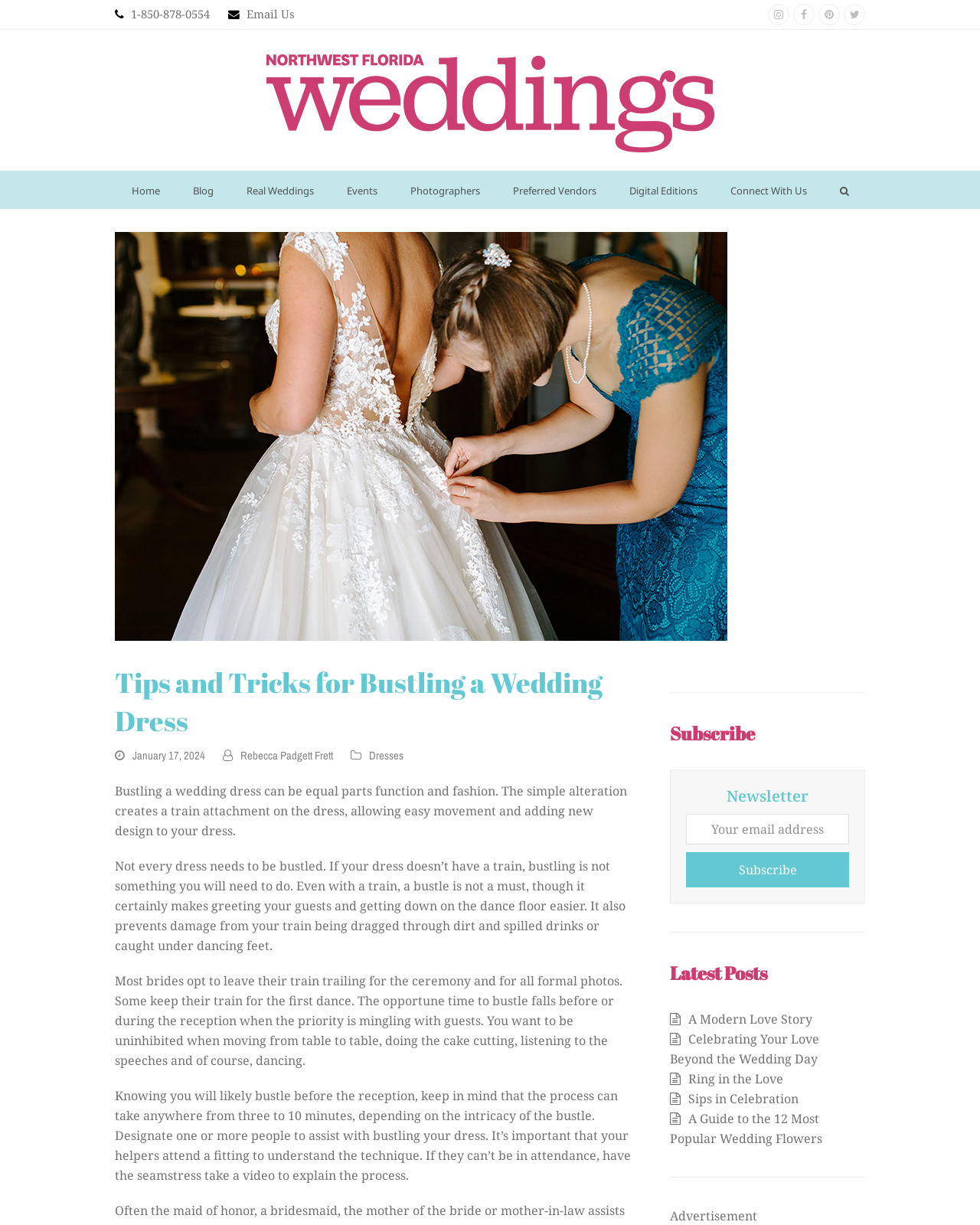What is the main topic of this webpage?
Could you answer the question with a detailed and thorough explanation?

The webpage is focused on providing tips and tricks for bustling a wedding dress, which is evident from the heading 'Tips and Tricks for Bustling a Wedding Dress' and the content that follows, explaining the process and importance of bustling a wedding dress.